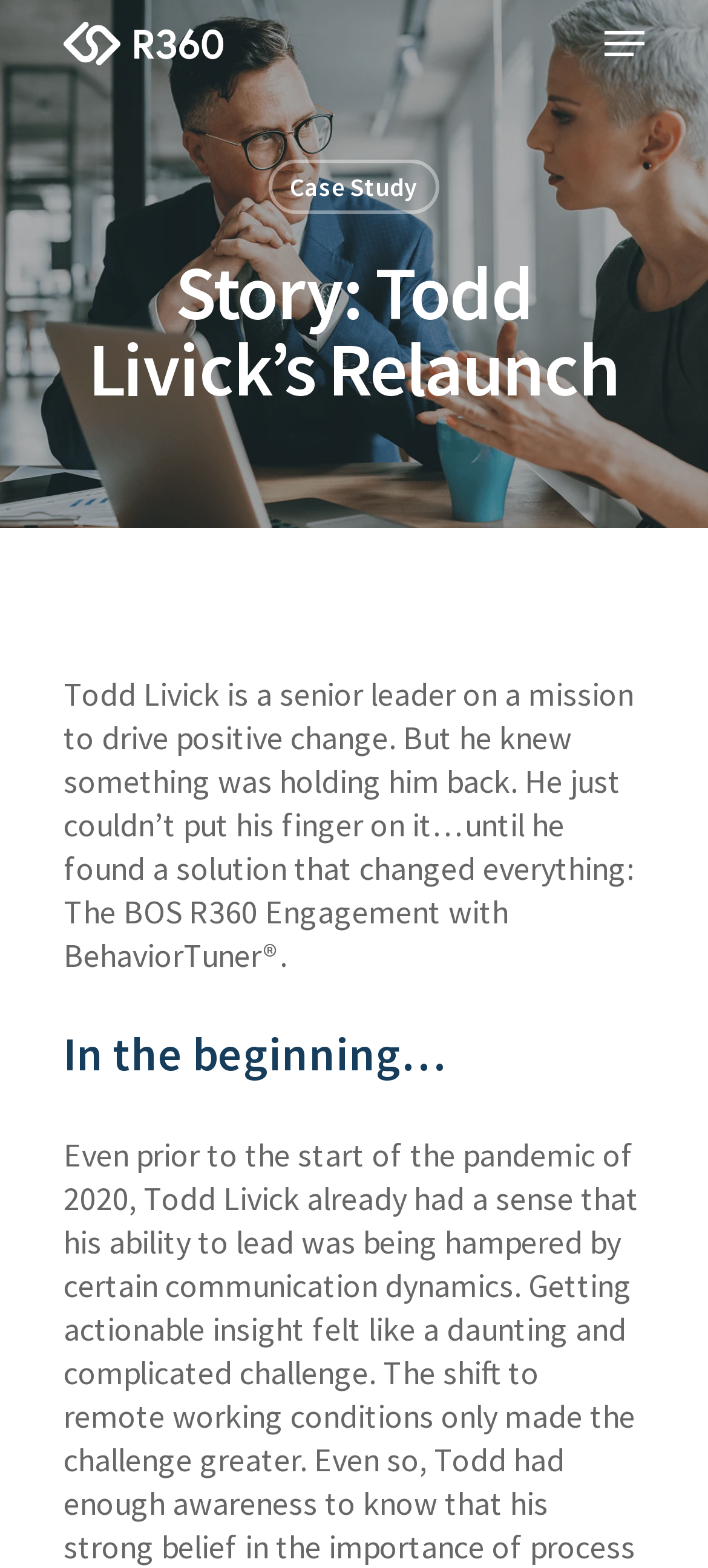Provide the bounding box coordinates, formatted as (top-left x, top-left y, bottom-right x, bottom-right y), with all values being floating point numbers between 0 and 1. Identify the bounding box of the UI element that matches the description: Case Study

[0.378, 0.102, 0.619, 0.137]